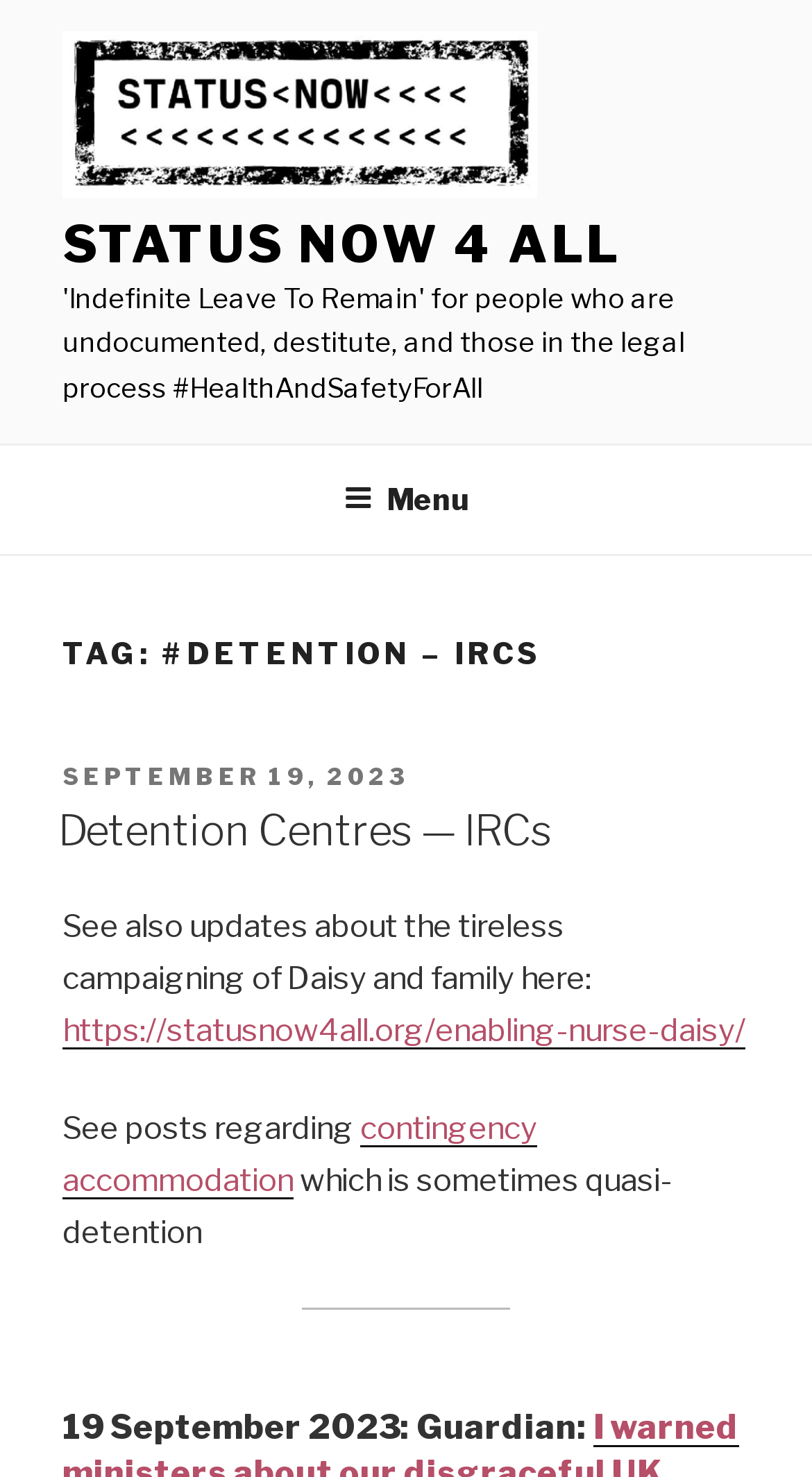What is the date of the post?
Please provide a single word or phrase as the answer based on the screenshot.

September 19, 2023